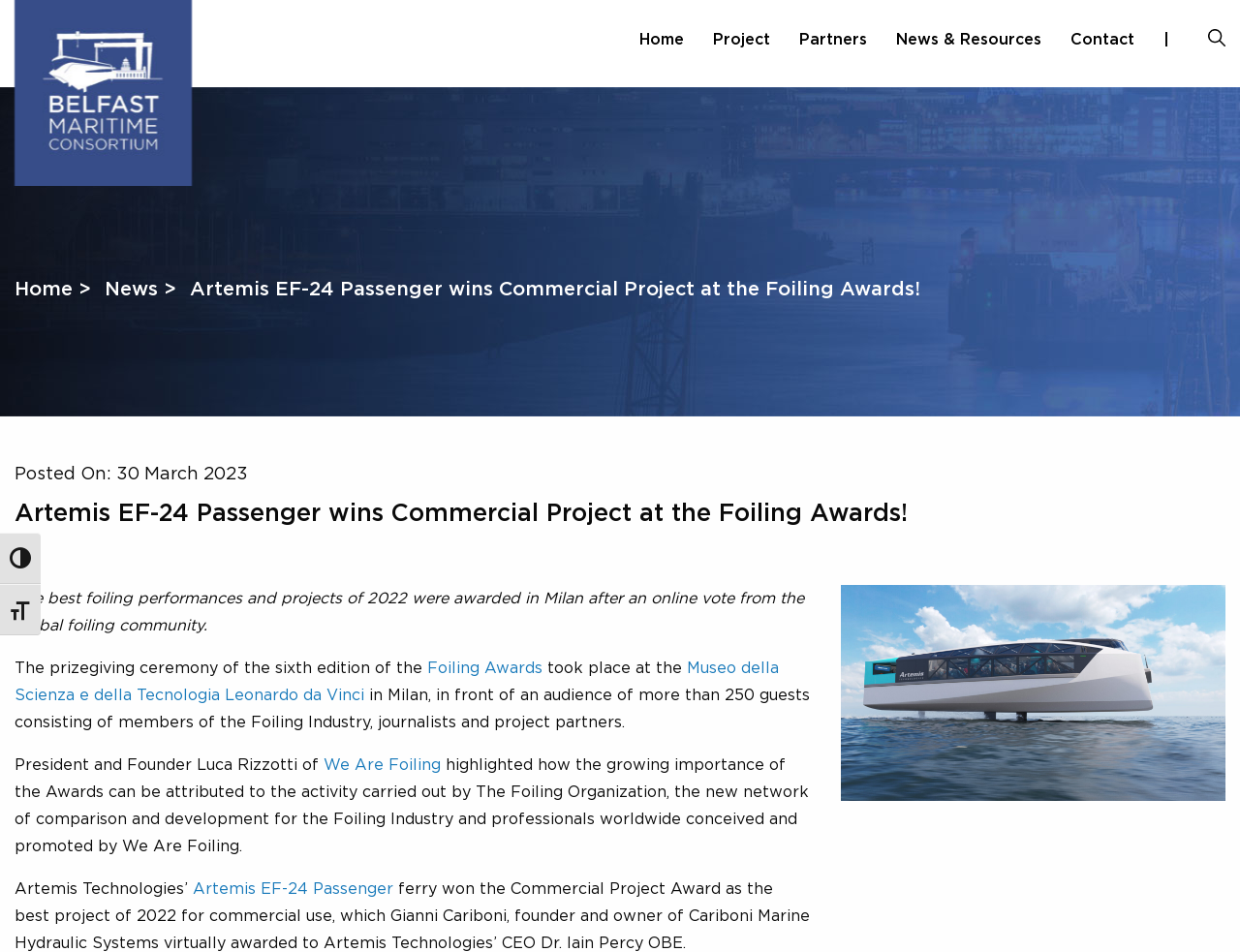Could you determine the bounding box coordinates of the clickable element to complete the instruction: "View News & Resources"? Provide the coordinates as four float numbers between 0 and 1, i.e., [left, top, right, bottom].

[0.723, 0.01, 0.84, 0.065]